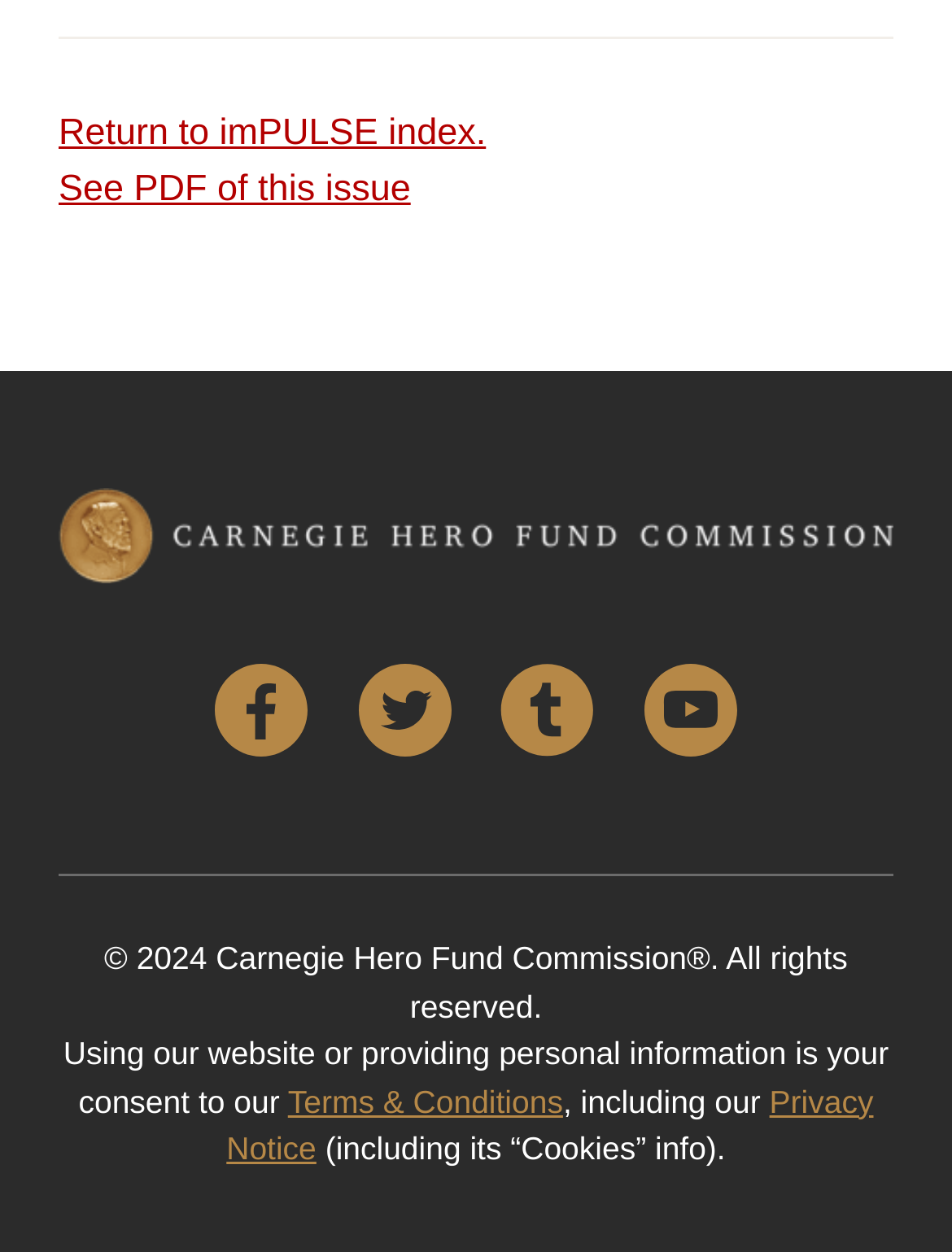Identify the bounding box for the described UI element: "YouTube".

[0.676, 0.53, 0.774, 0.604]